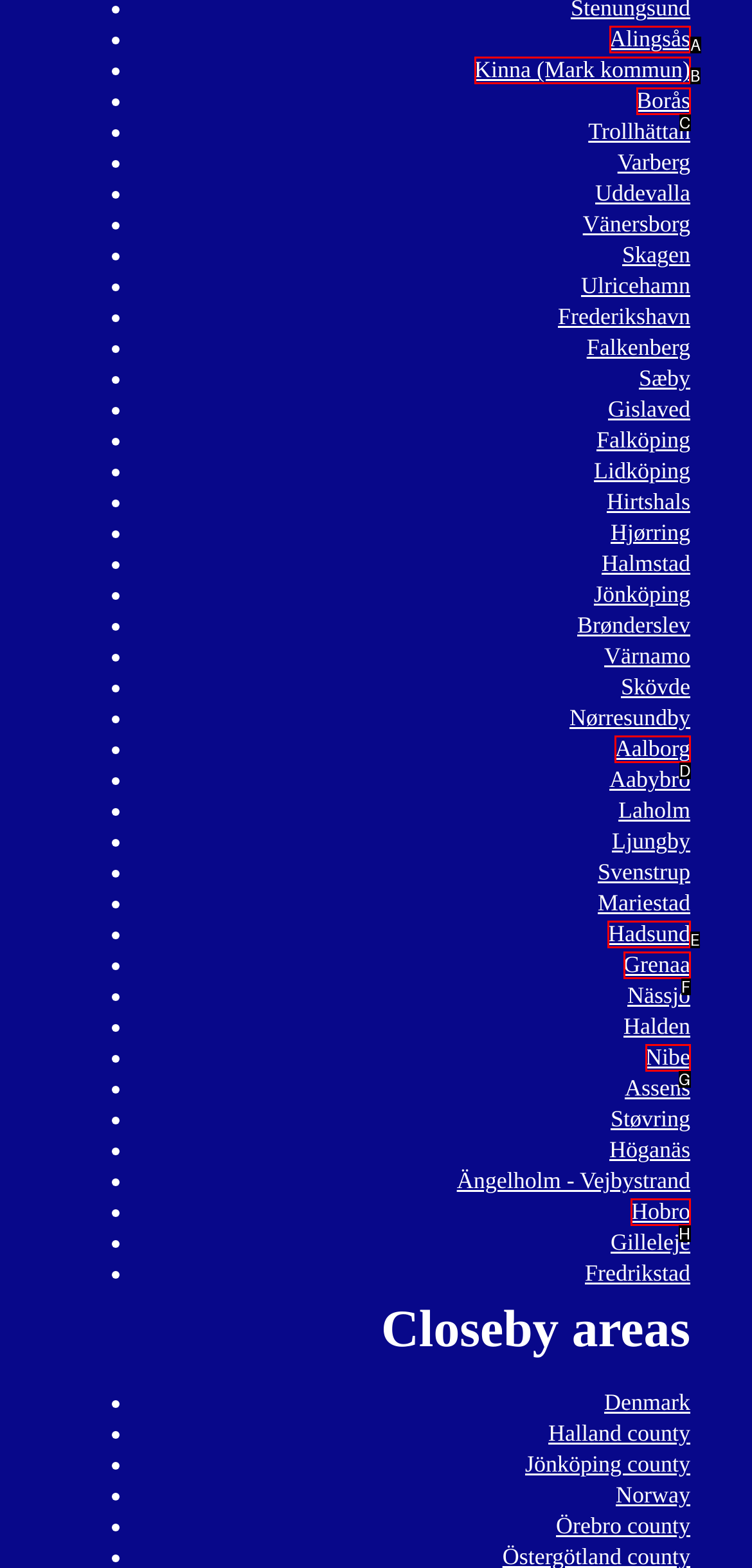Using the description: Kinna (Mark kommun)
Identify the letter of the corresponding UI element from the choices available.

B